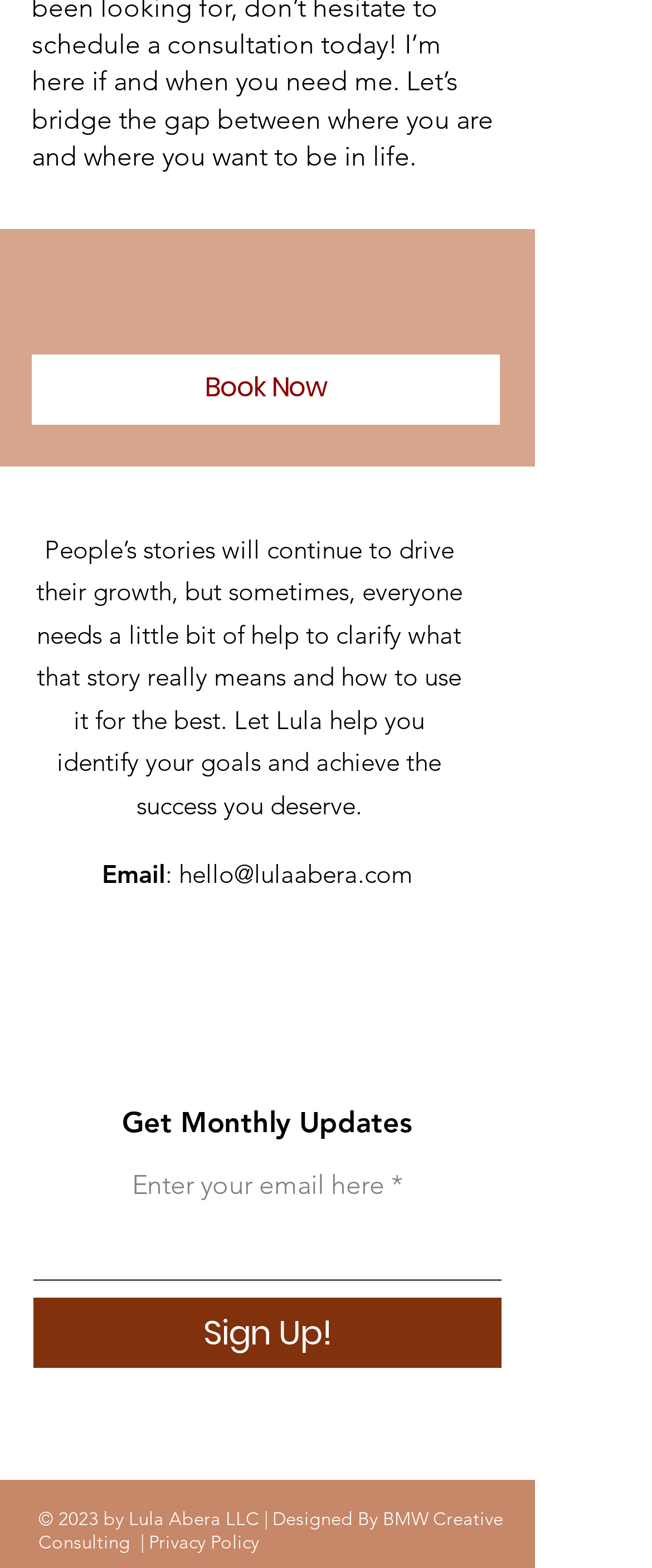Identify the bounding box coordinates of the region that needs to be clicked to carry out this instruction: "View privacy policy". Provide these coordinates as four float numbers ranging from 0 to 1, i.e., [left, top, right, bottom].

[0.228, 0.975, 0.397, 0.99]